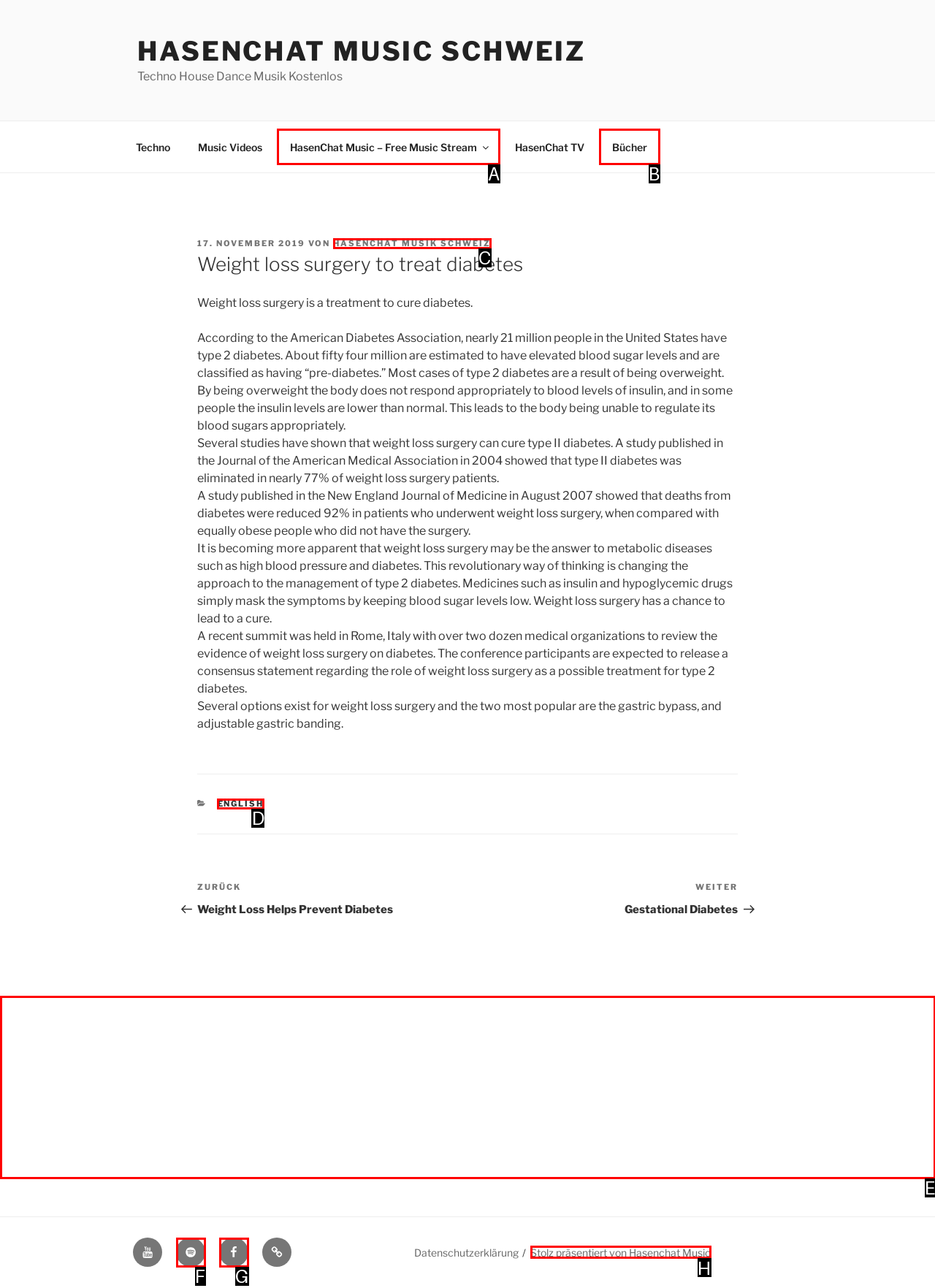Identify the HTML element that corresponds to the description: HasenChat Musik Schweiz Provide the letter of the matching option directly from the choices.

C